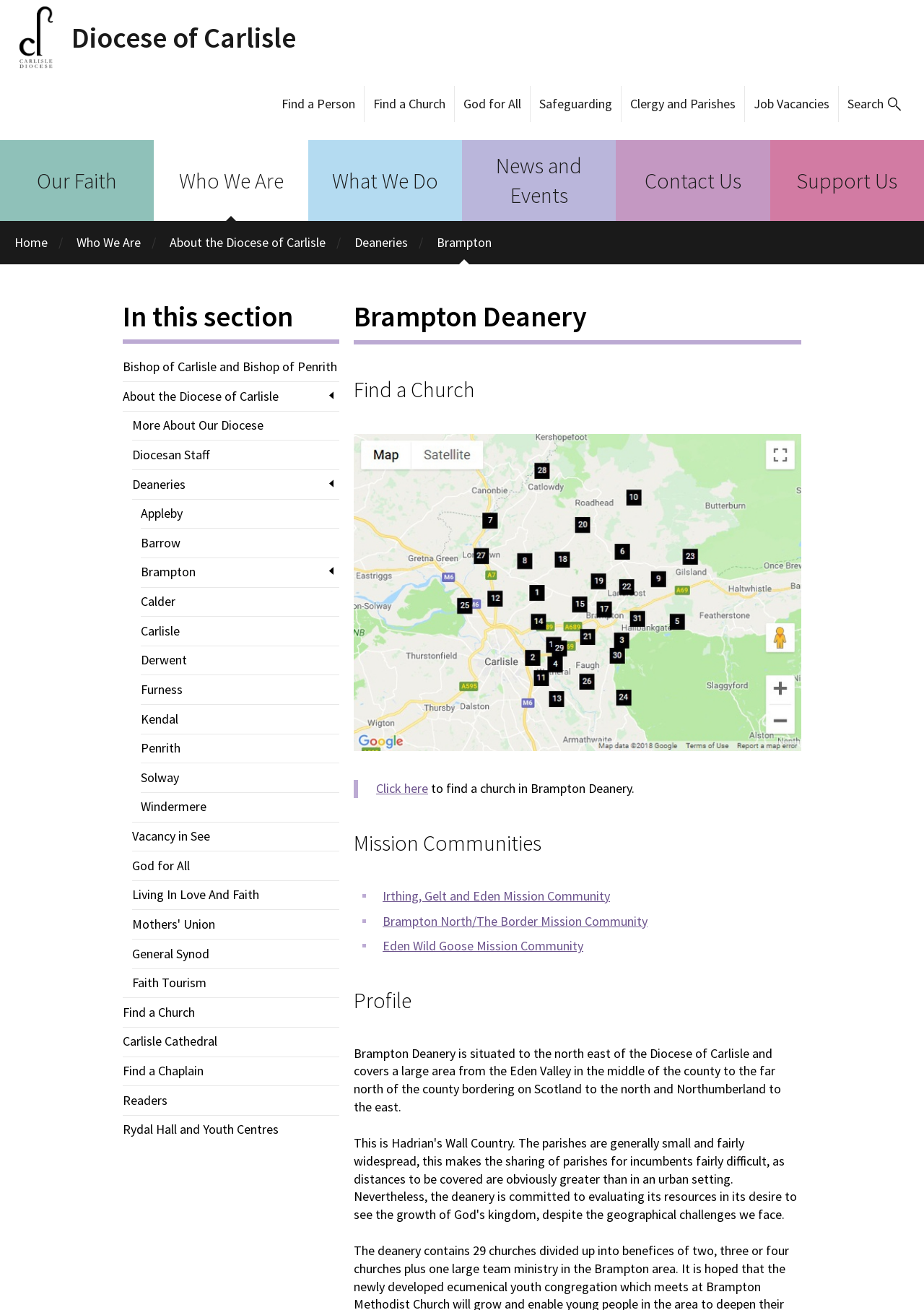Examine the image carefully and respond to the question with a detailed answer: 
What is the name of the diocese?

The name of the diocese can be found in the heading 'Diocese of Carlisle' at the top of the webpage, which is also the title of the webpage.